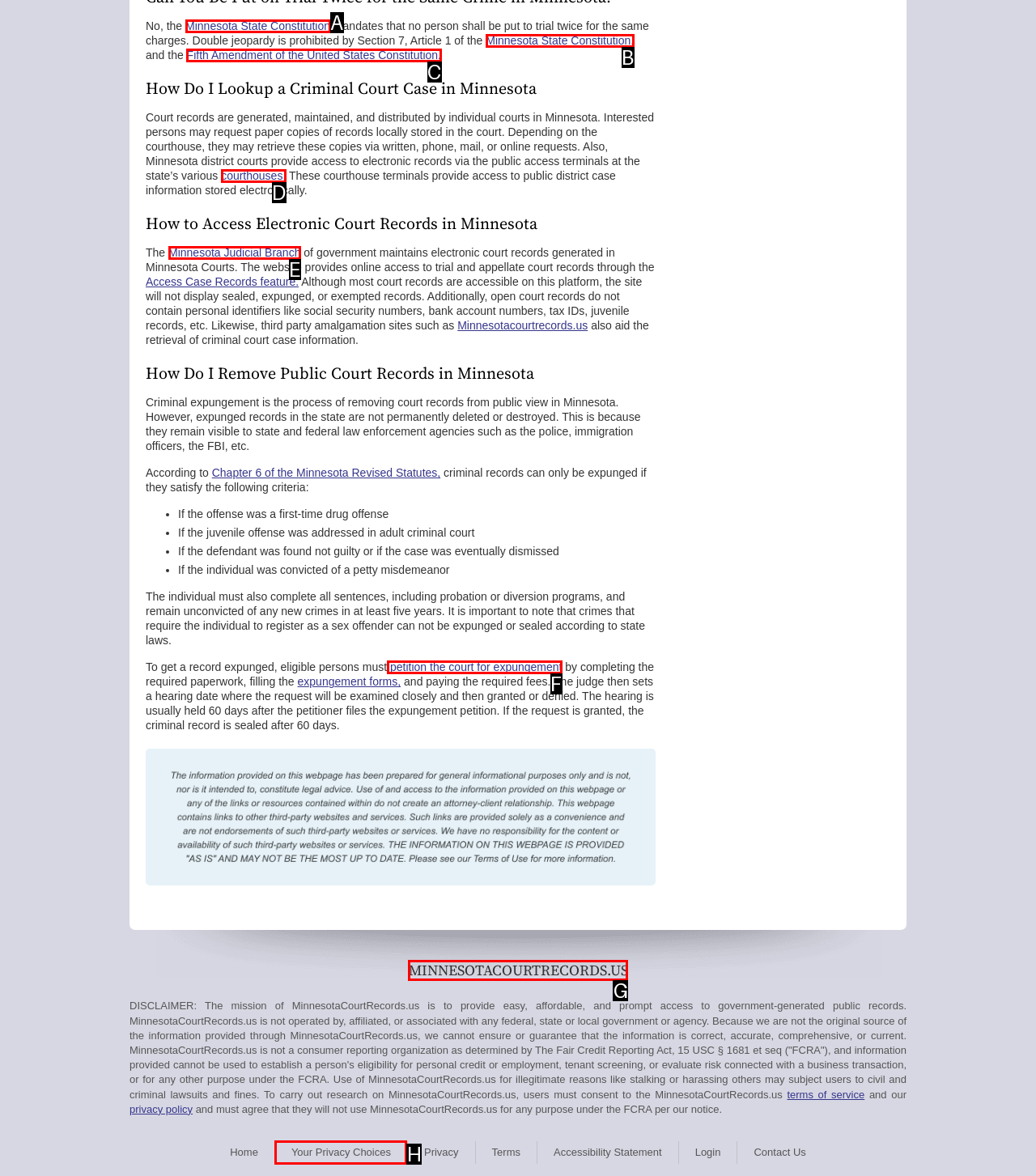Identify which HTML element matches the description: Minnesota State Constitution,
Provide your answer in the form of the letter of the correct option from the listed choices.

B